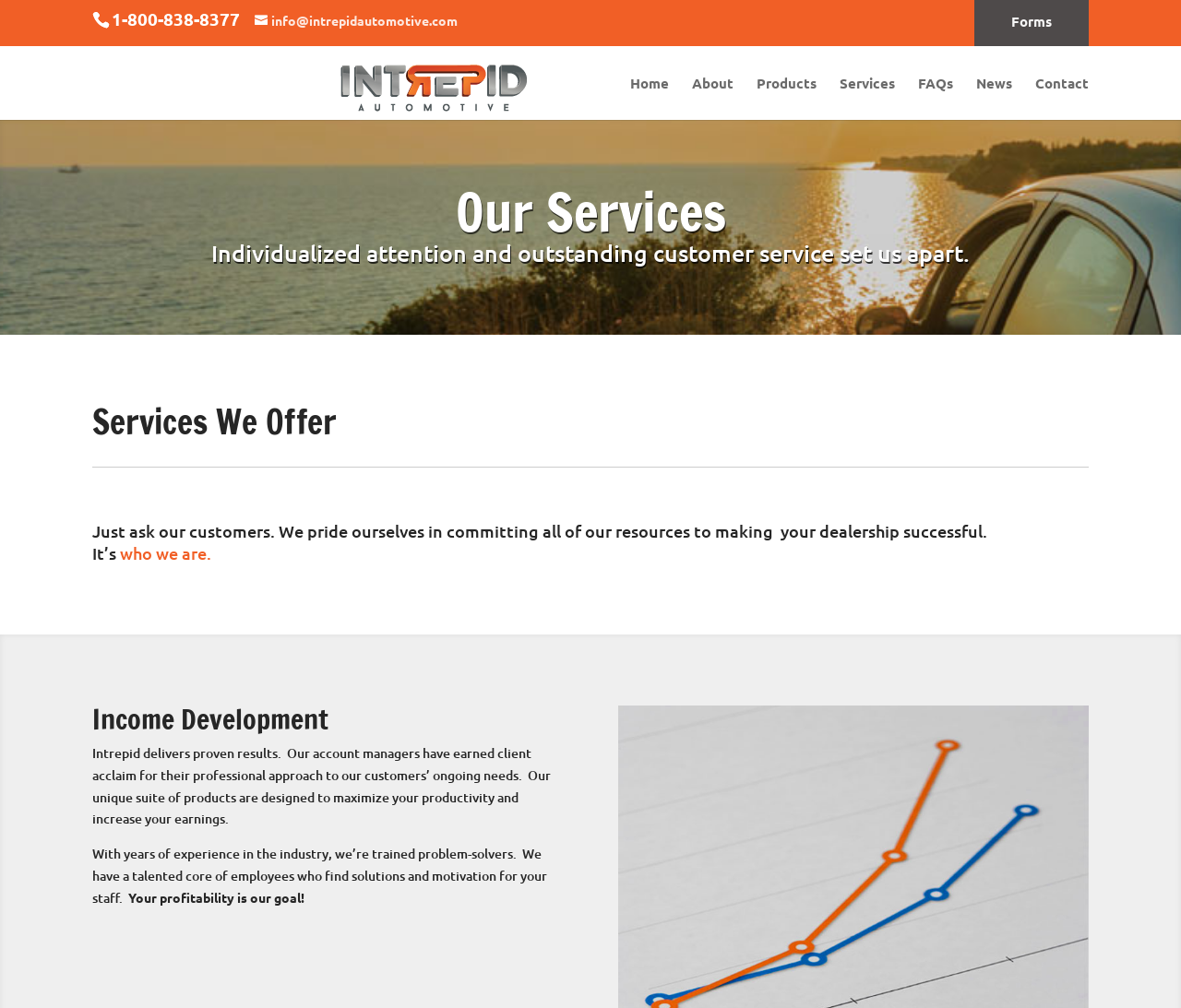Locate the bounding box coordinates of the area where you should click to accomplish the instruction: "Learn about Intrepid Automotive".

[0.078, 0.068, 0.236, 0.085]